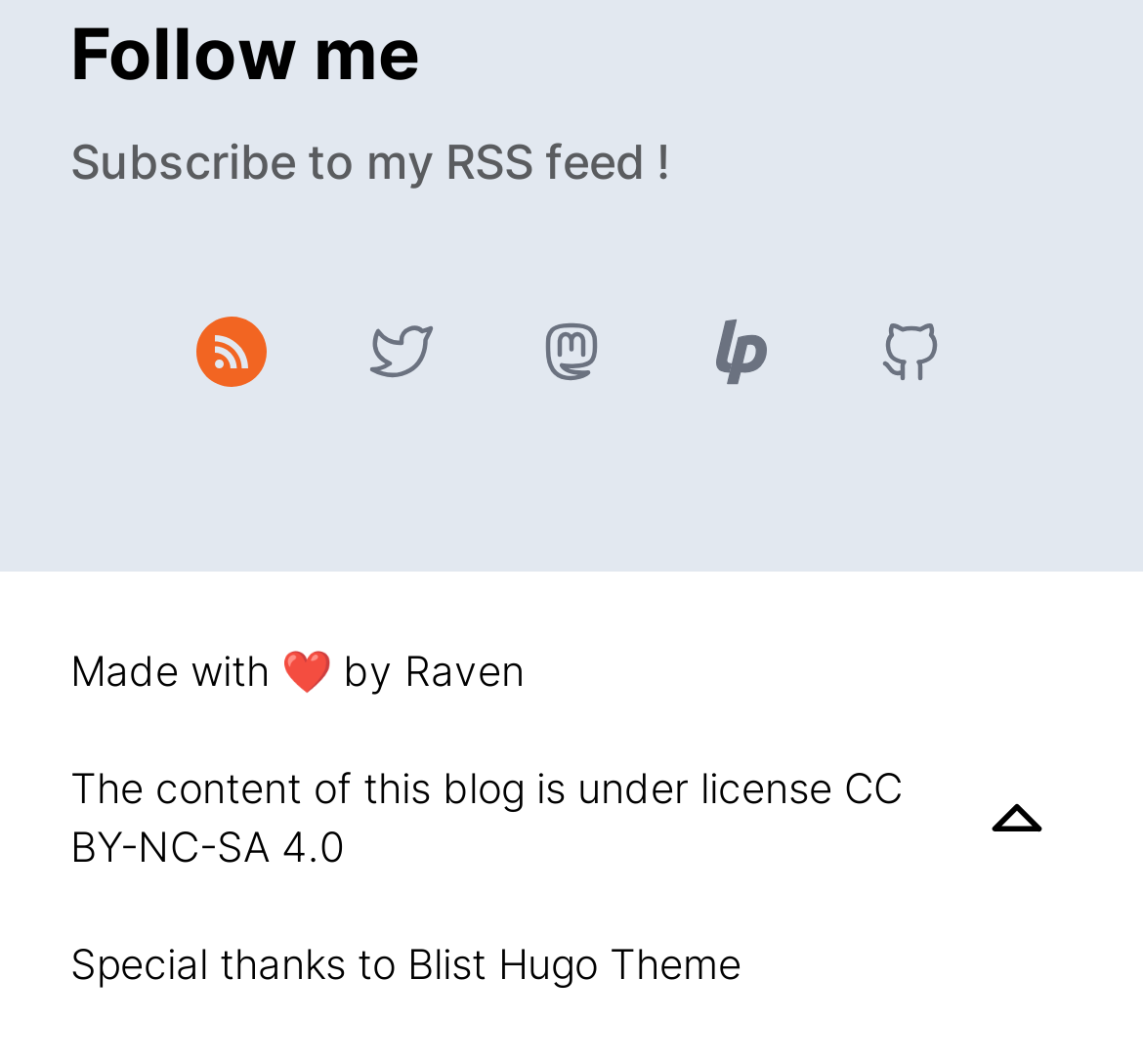Please identify the bounding box coordinates of the element's region that needs to be clicked to fulfill the following instruction: "Visit my Twitter page". The bounding box coordinates should consist of four float numbers between 0 and 1, i.e., [left, top, right, bottom].

[0.297, 0.273, 0.405, 0.389]